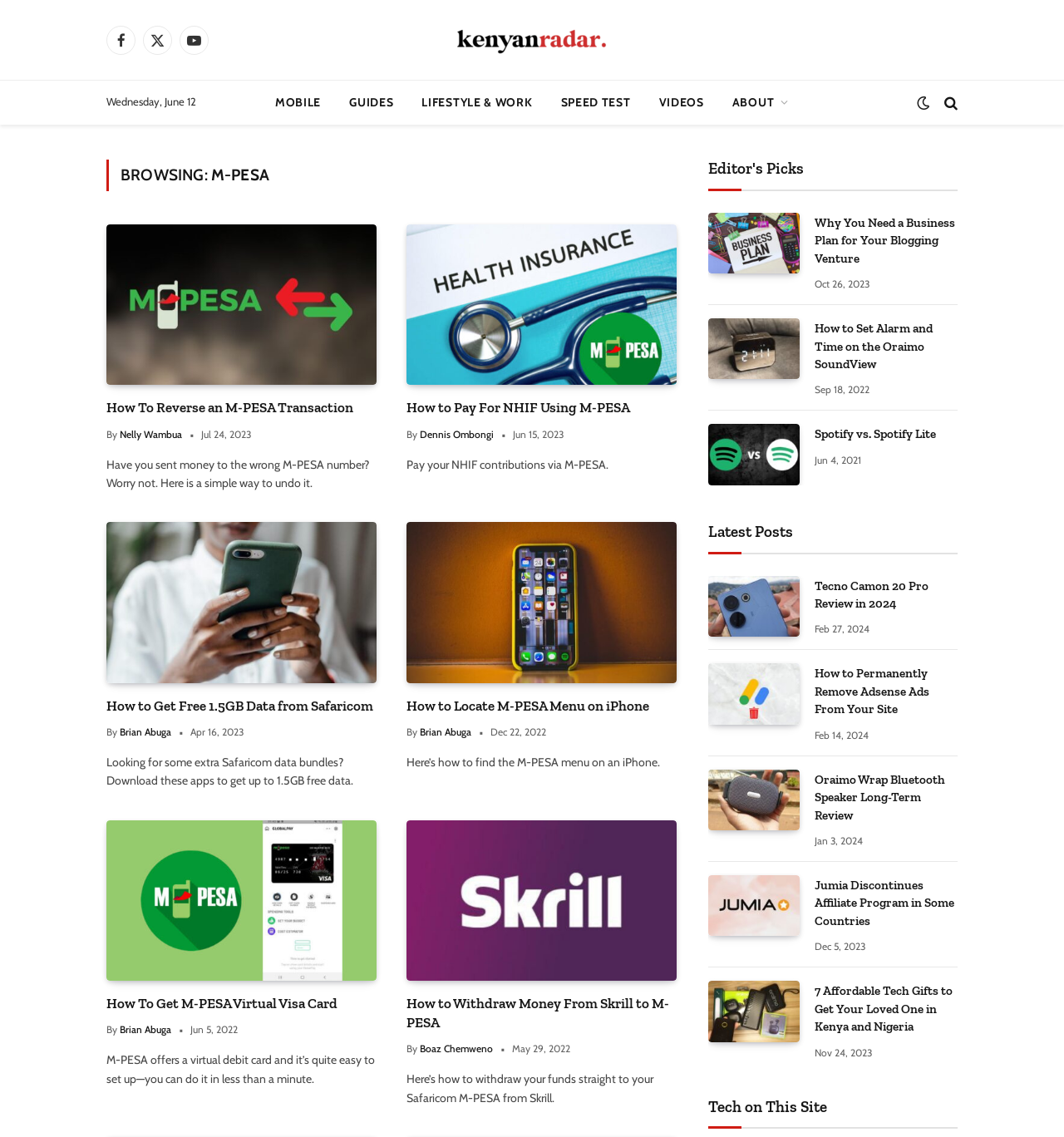What is the date of the last article?
Use the information from the screenshot to give a comprehensive response to the question.

The last article was published on 'May 29, 2022' as indicated by the time element with the text 'May 29, 2022' below the heading of the last article.